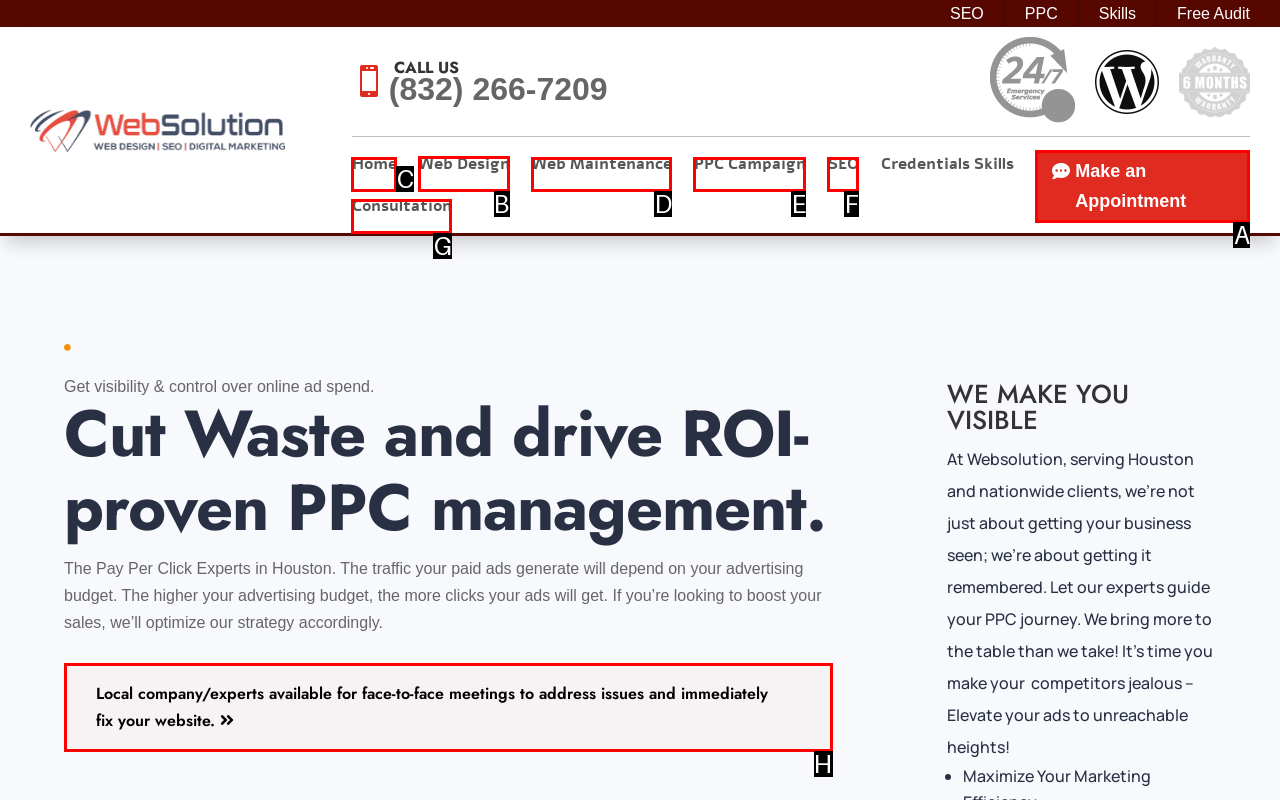To complete the task: Click the 'Web Design' link, select the appropriate UI element to click. Respond with the letter of the correct option from the given choices.

B